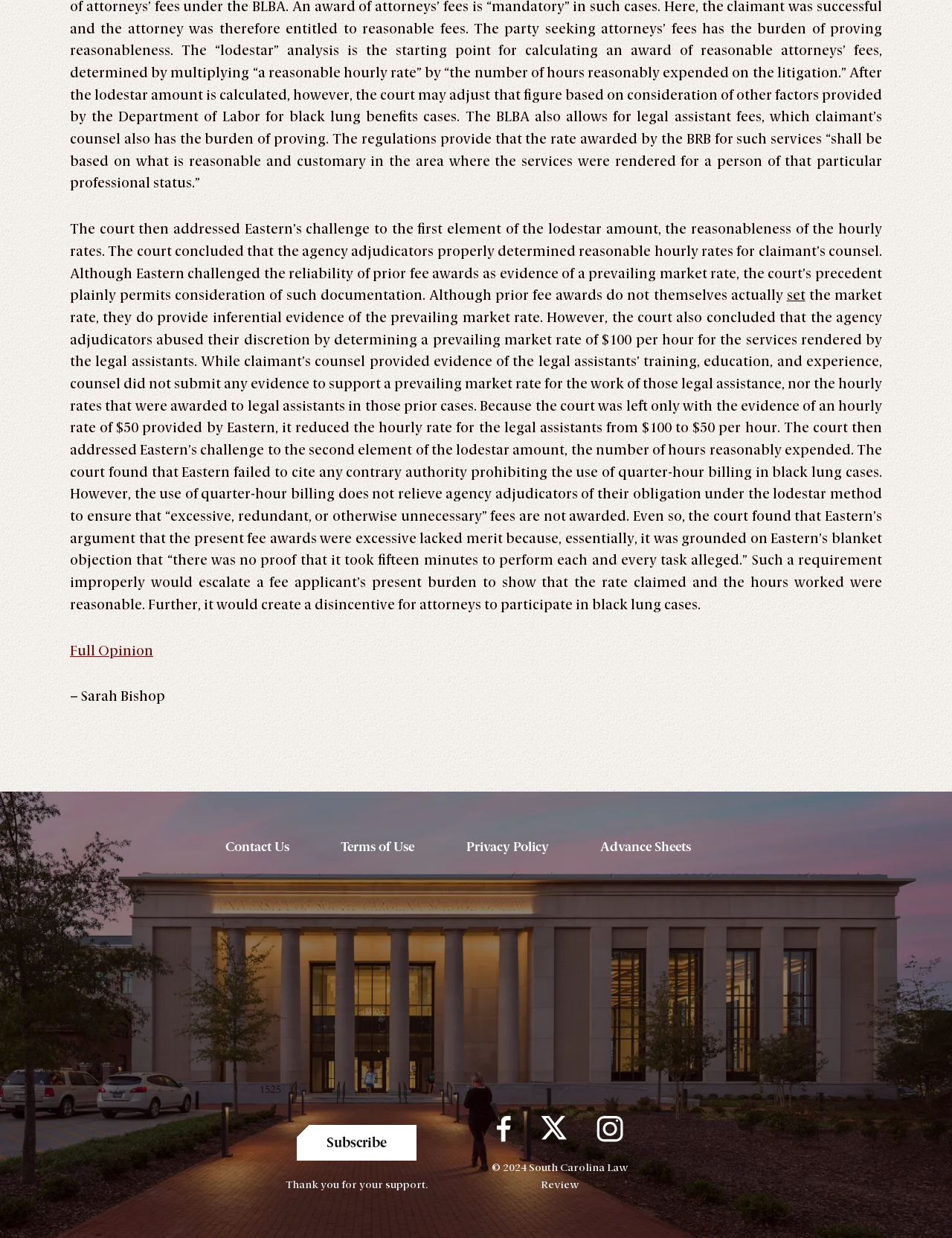Specify the bounding box coordinates for the region that must be clicked to perform the given instruction: "Click on the 'Advance Sheets' link".

[0.631, 0.676, 0.726, 0.693]